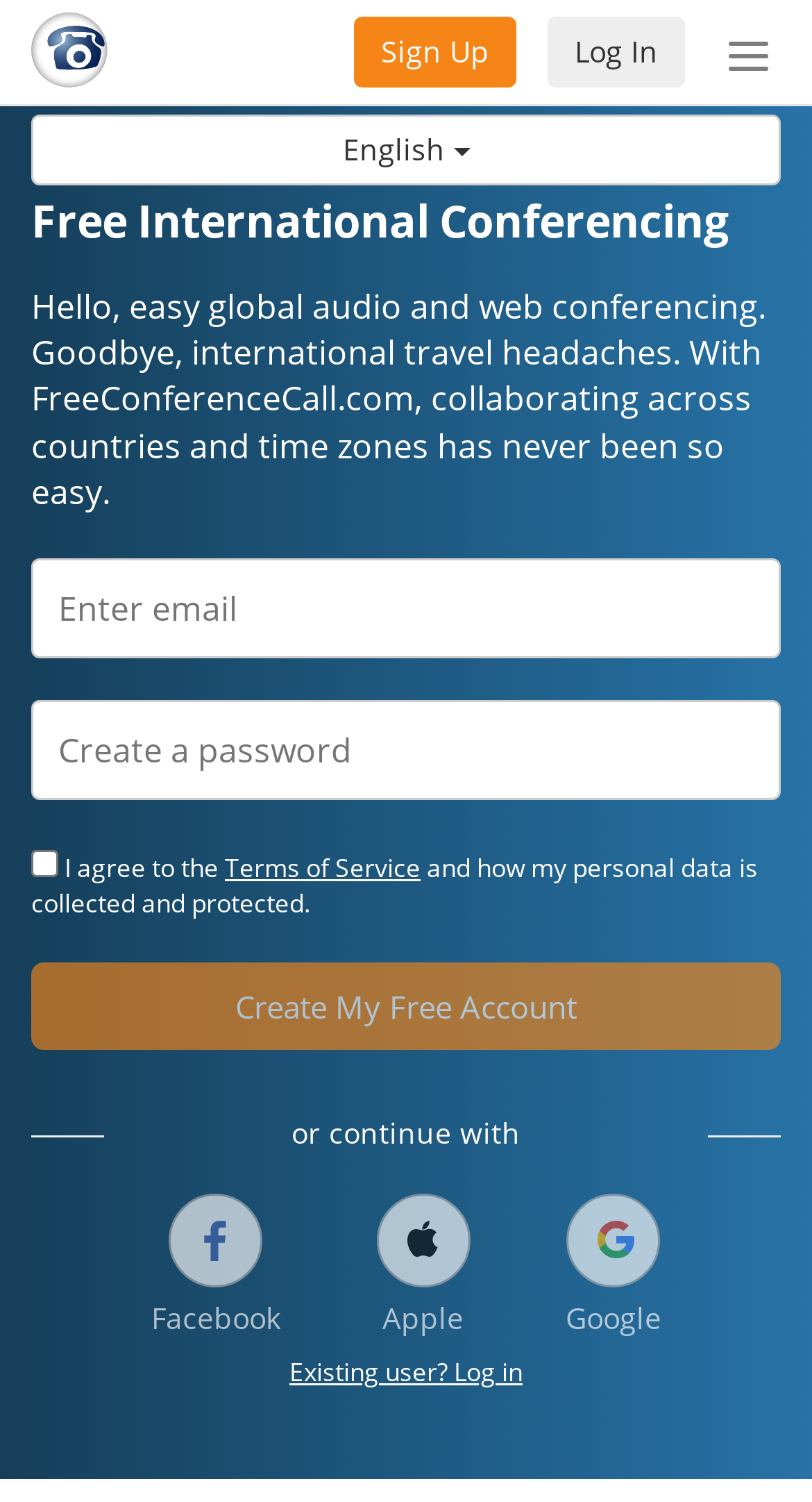What is the text of the webpage's headline?

Free International Conferencing